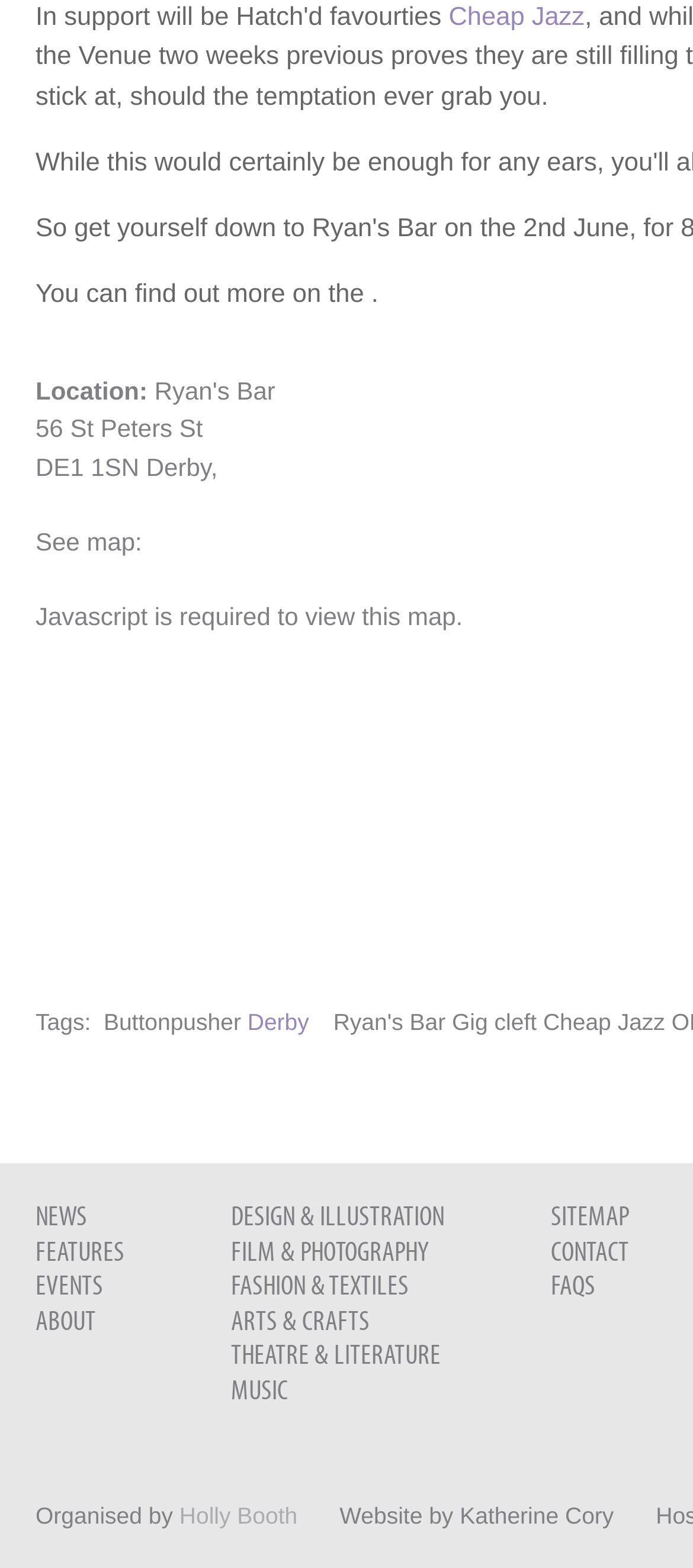Find the bounding box coordinates of the clickable area required to complete the following action: "Check out MUSIC".

[0.333, 0.874, 0.415, 0.896]